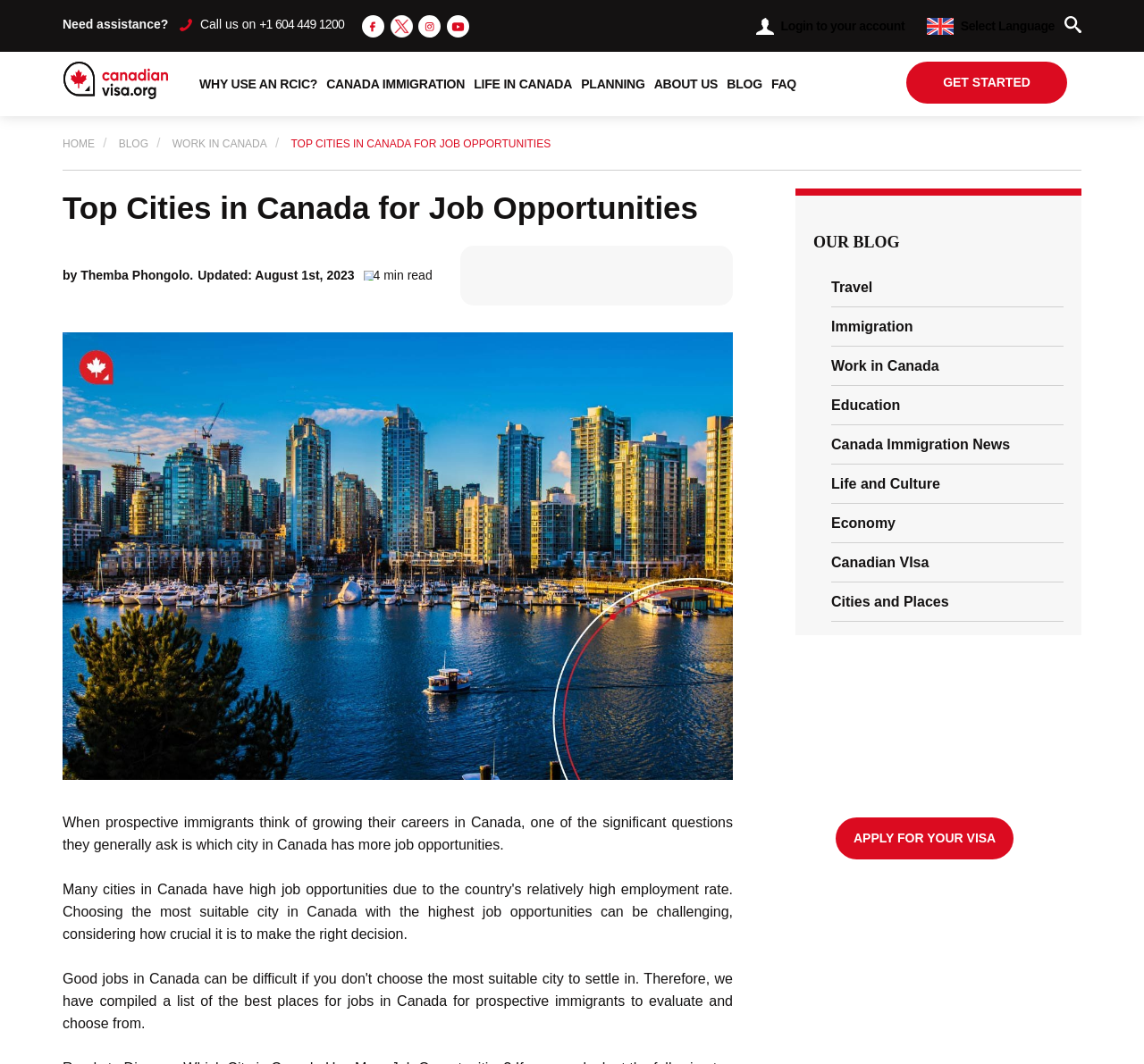Please identify the bounding box coordinates of the element that needs to be clicked to execute the following command: "Read the 'Top Cities in Canada for Job Opportunities' article". Provide the bounding box using four float numbers between 0 and 1, formatted as [left, top, right, bottom].

[0.055, 0.178, 0.641, 0.214]